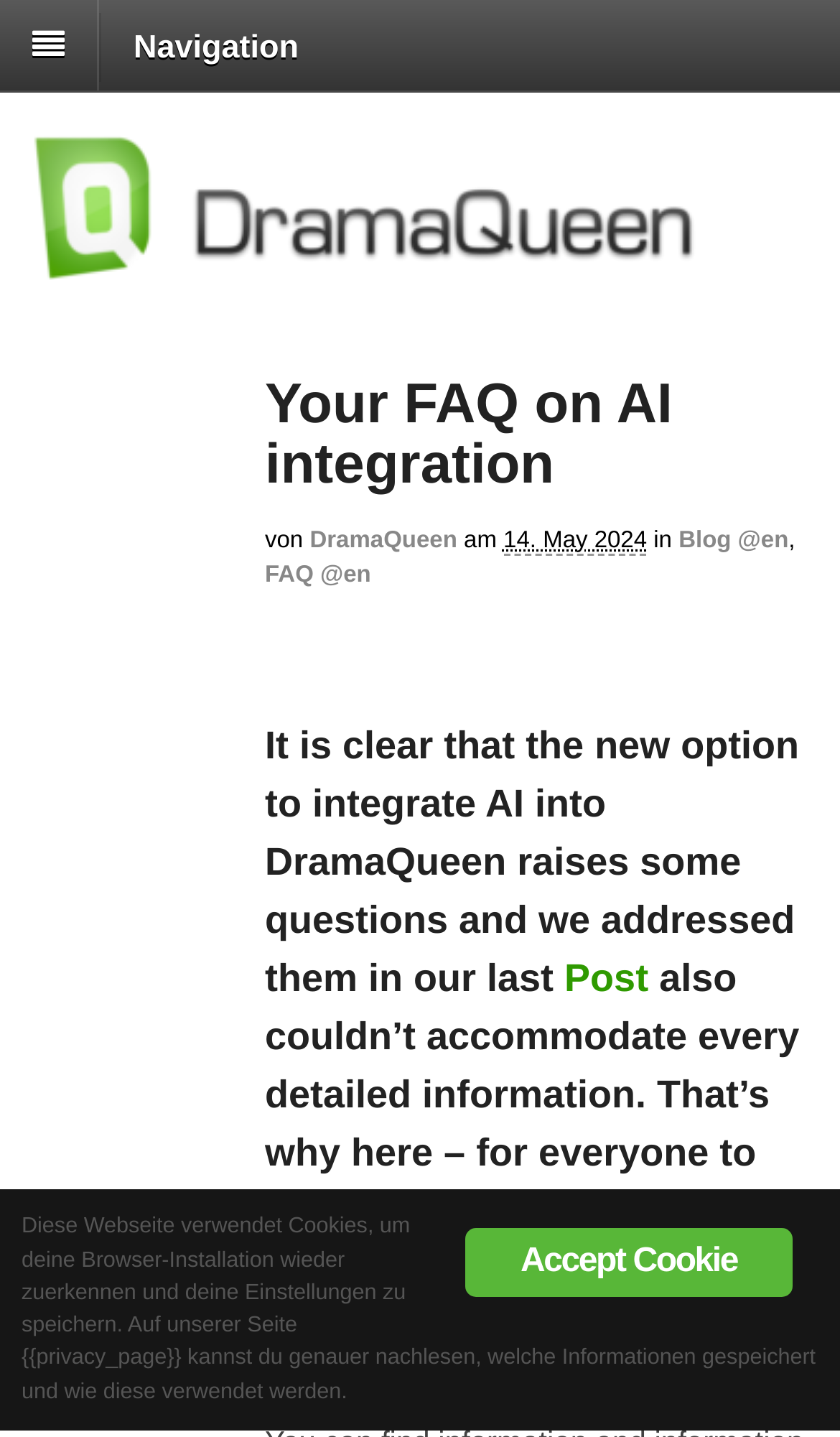By analyzing the image, answer the following question with a detailed response: What is the name of the blog?

The name of the blog can be determined by looking at the heading element with the text 'DramaQueen' which is located at the top of the page, indicating that it is the title of the blog.